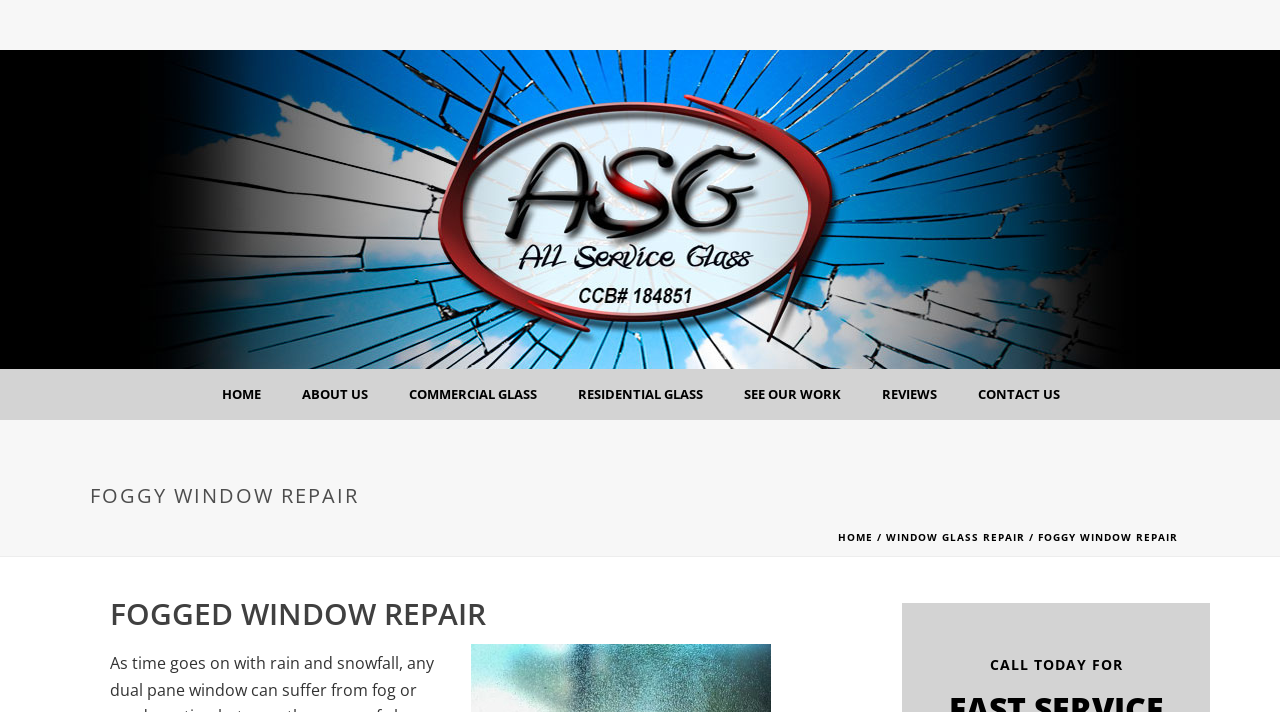How many links are in the top navigation menu?
Please provide a single word or phrase as your answer based on the image.

7